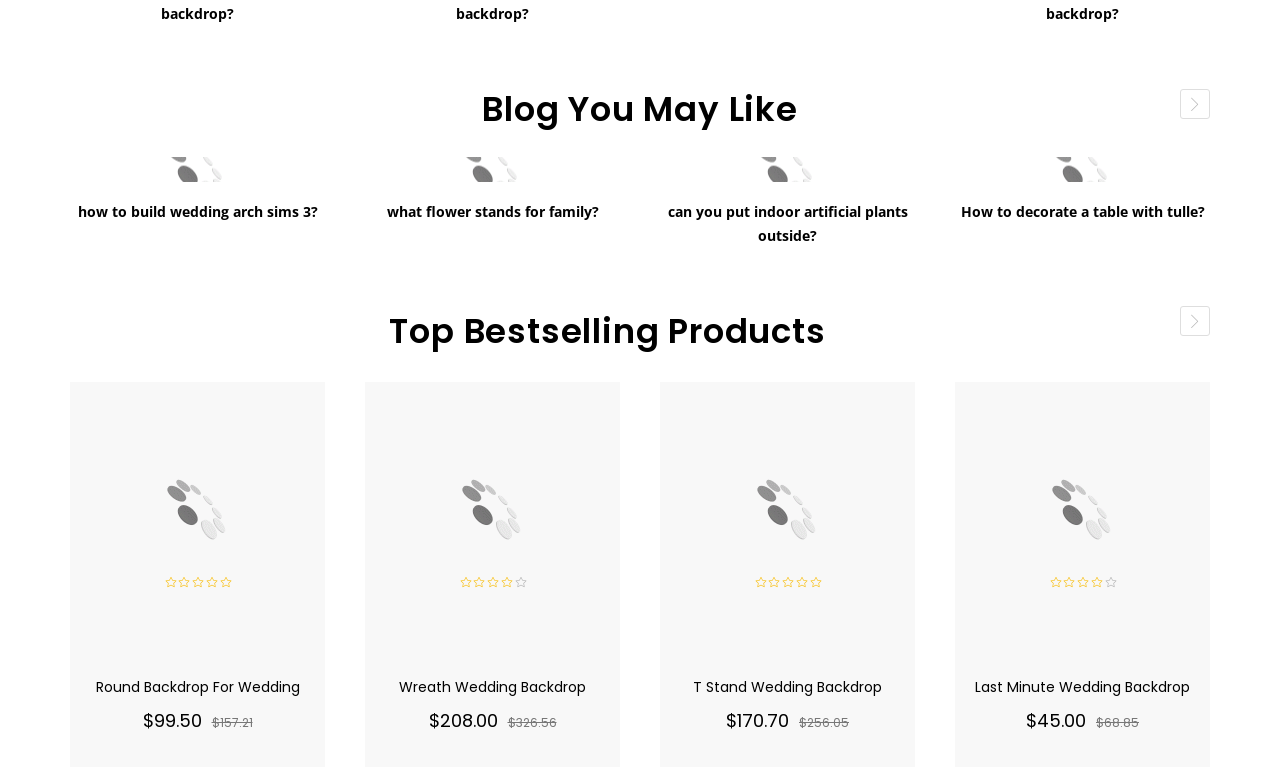Can you look at the image and give a comprehensive answer to the question:
What is the theme of the products listed on the webpage?

The products listed on the webpage are all related to weddings, including backdrops, arches, and decorations. The images and headings of the products also suggest a wedding theme.